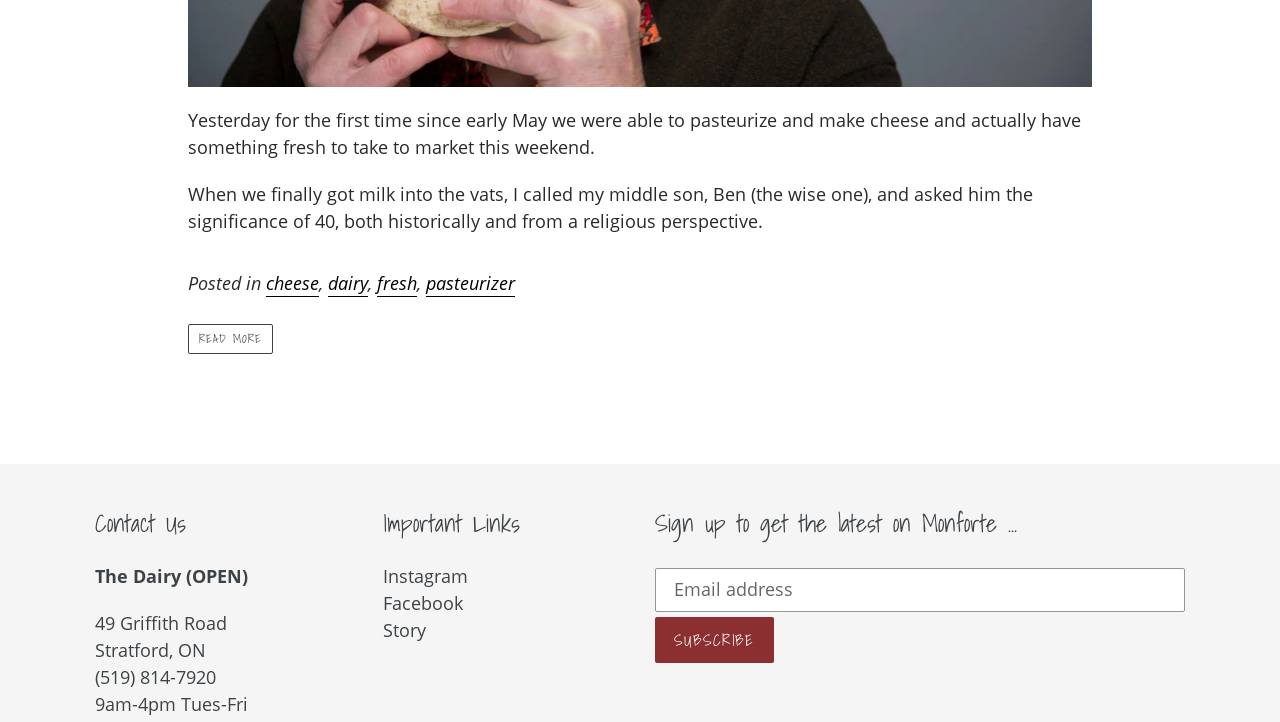Please answer the following question using a single word or phrase: 
What is the operating hours of the dairy?

9am-4pm Tues-Fri